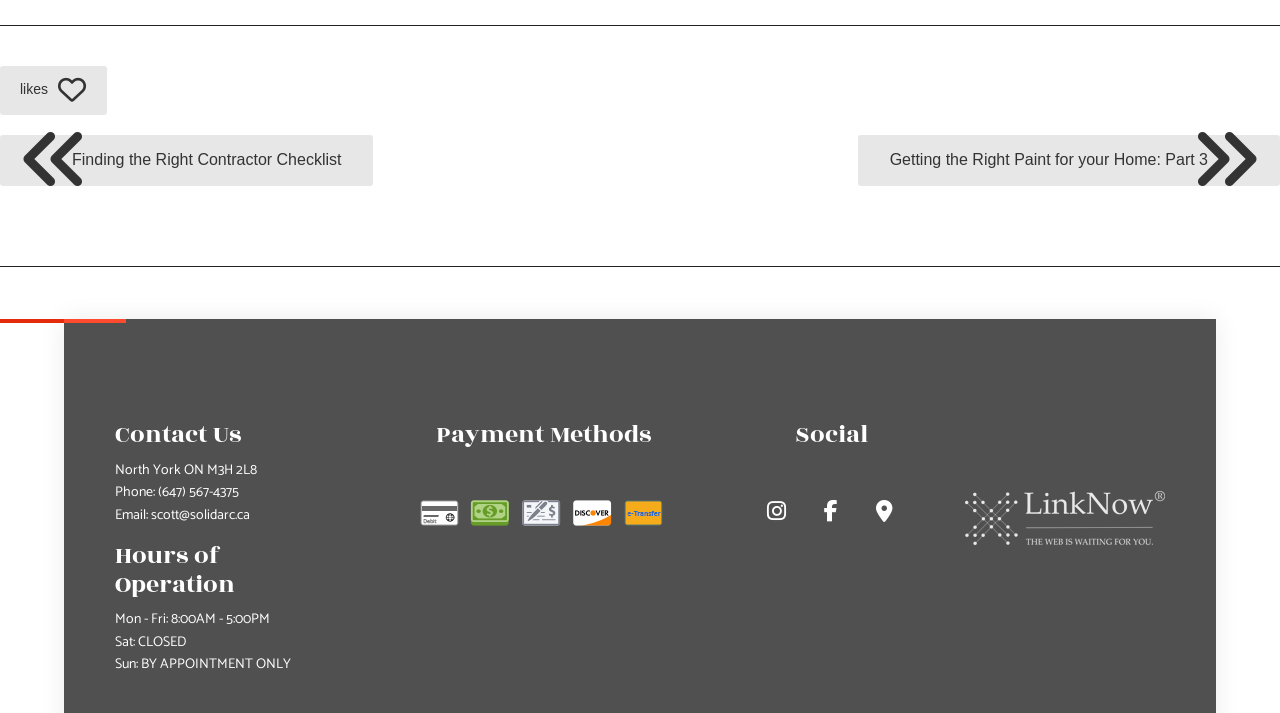What is the company's address?
Please respond to the question with a detailed and thorough explanation.

I looked at the contact information section, where I saw a static text with the company's address, 'North York ON M3H 2L8'.